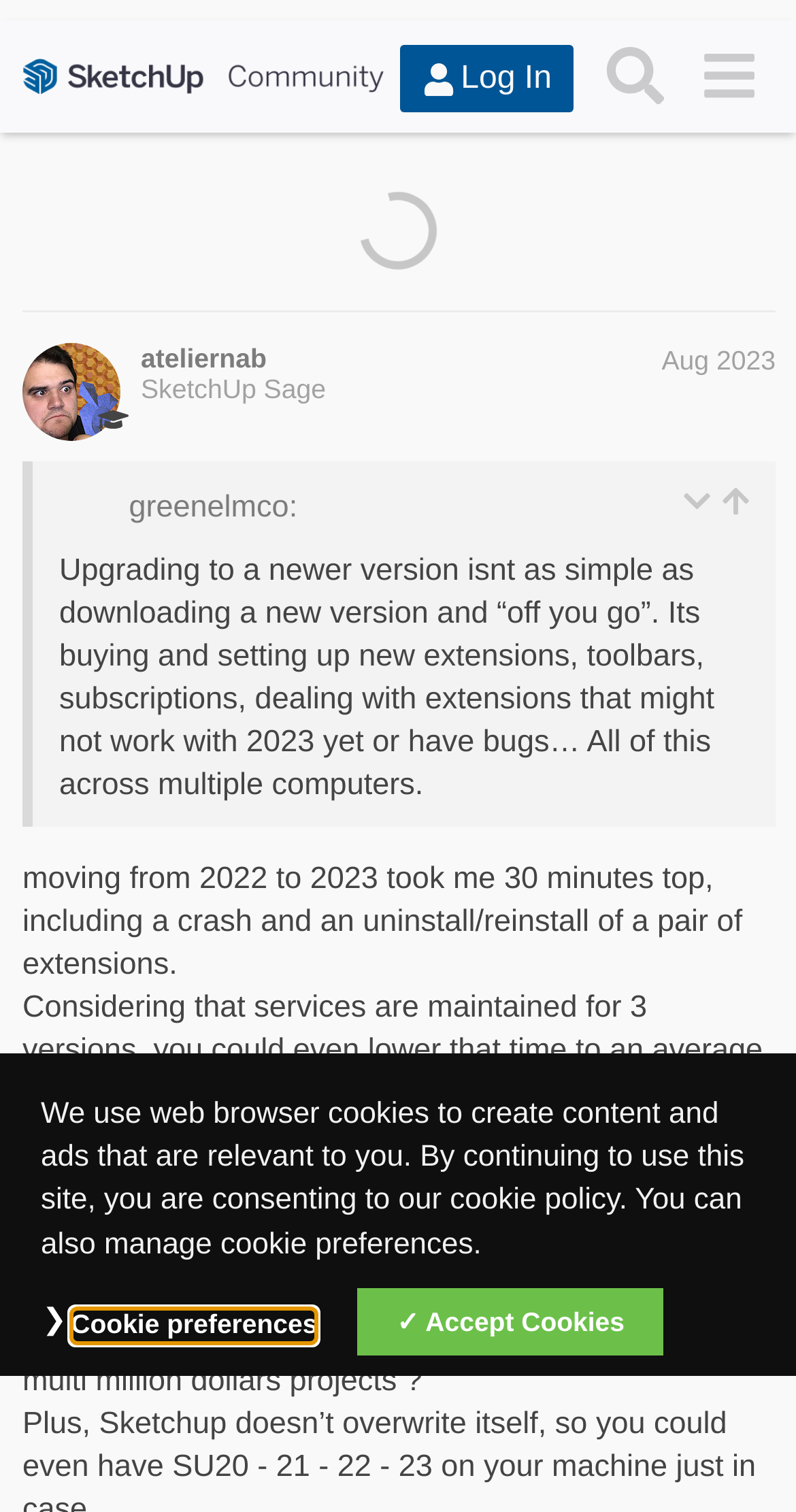Locate the bounding box of the UI element described in the following text: "alt="SketchUp Community"".

[0.026, 0.013, 0.118, 0.061]